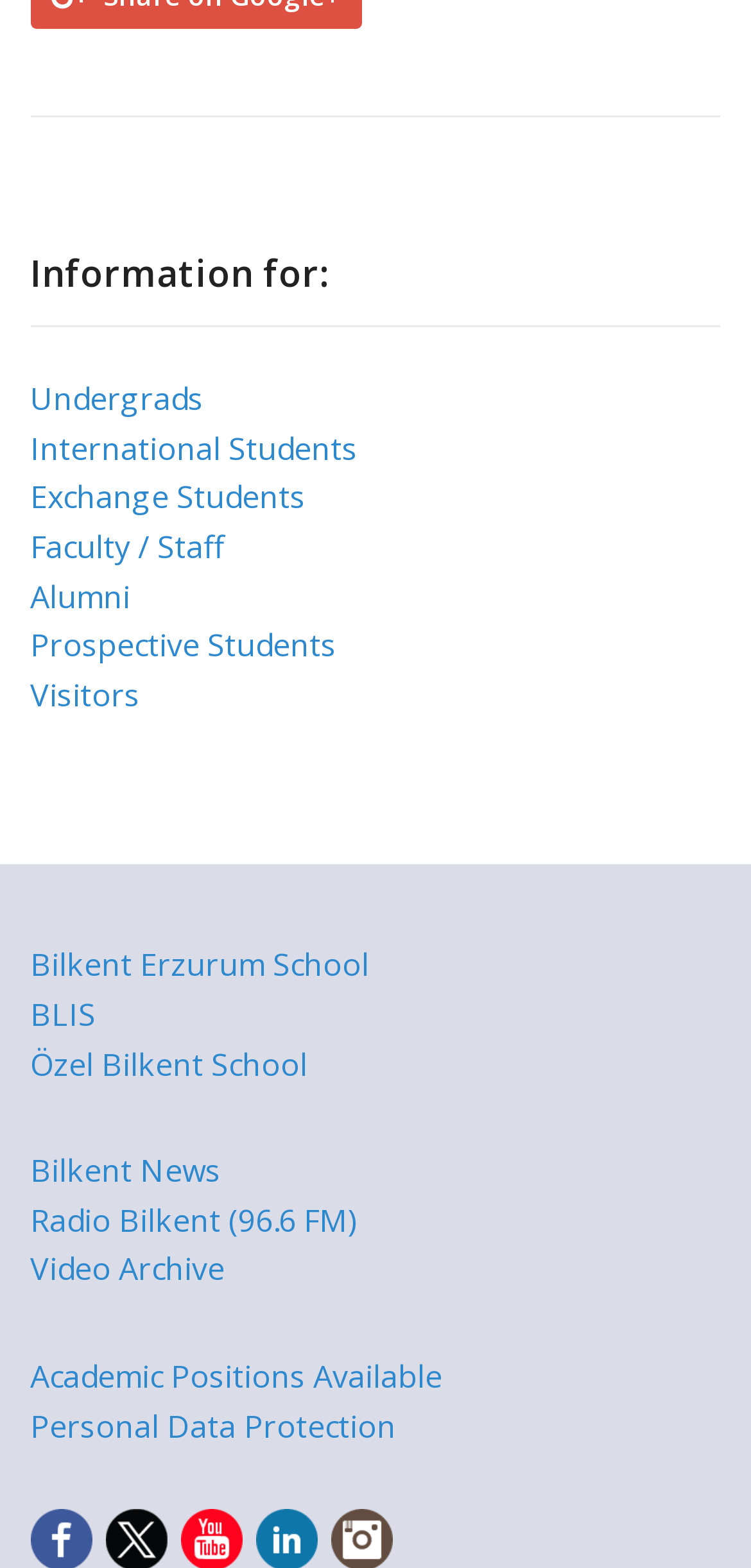Given the description "Radio Bilkent (96.6 FM)", determine the bounding box of the corresponding UI element.

[0.04, 0.764, 0.476, 0.791]